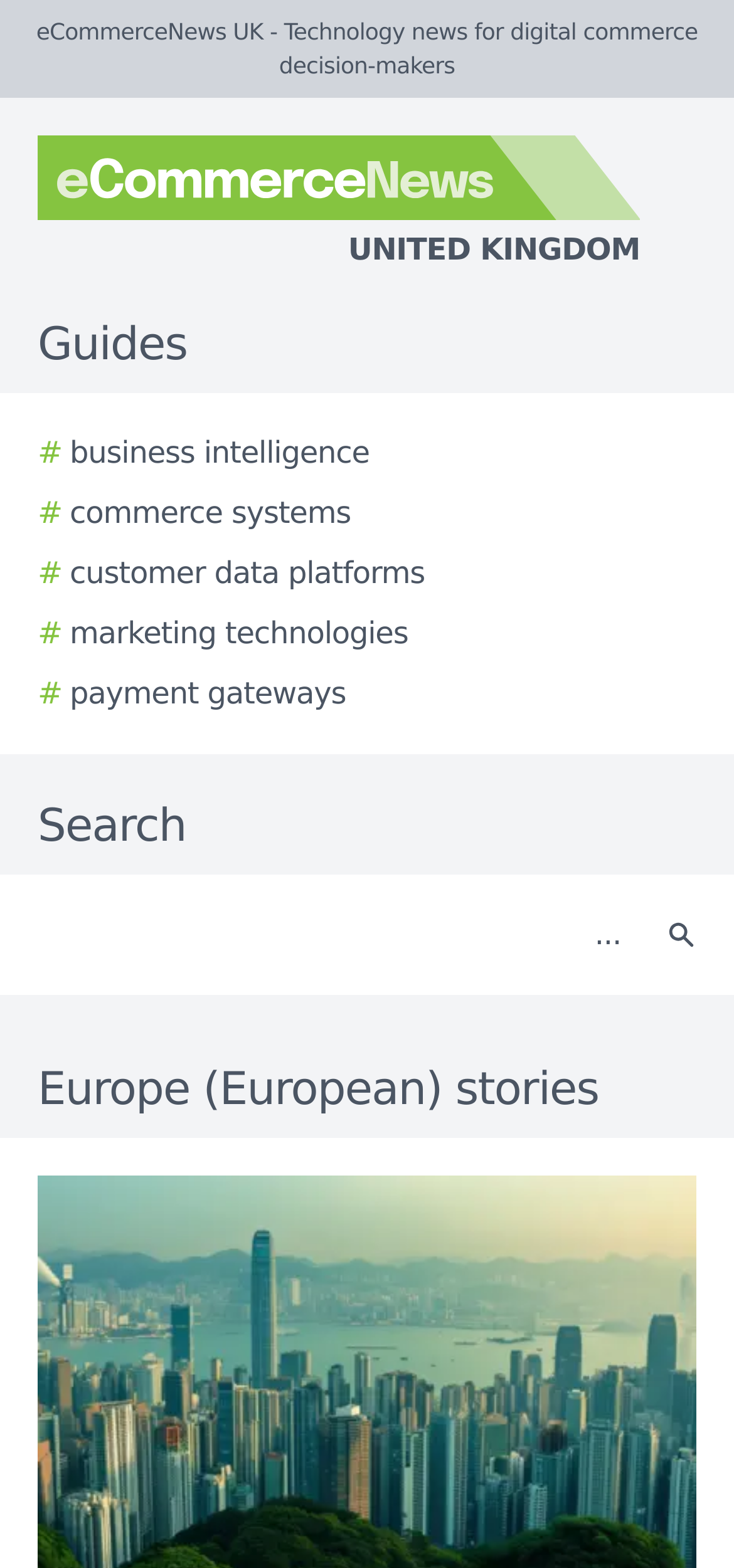Find the bounding box coordinates of the clickable area that will achieve the following instruction: "Search for business intelligence".

[0.051, 0.275, 0.503, 0.303]